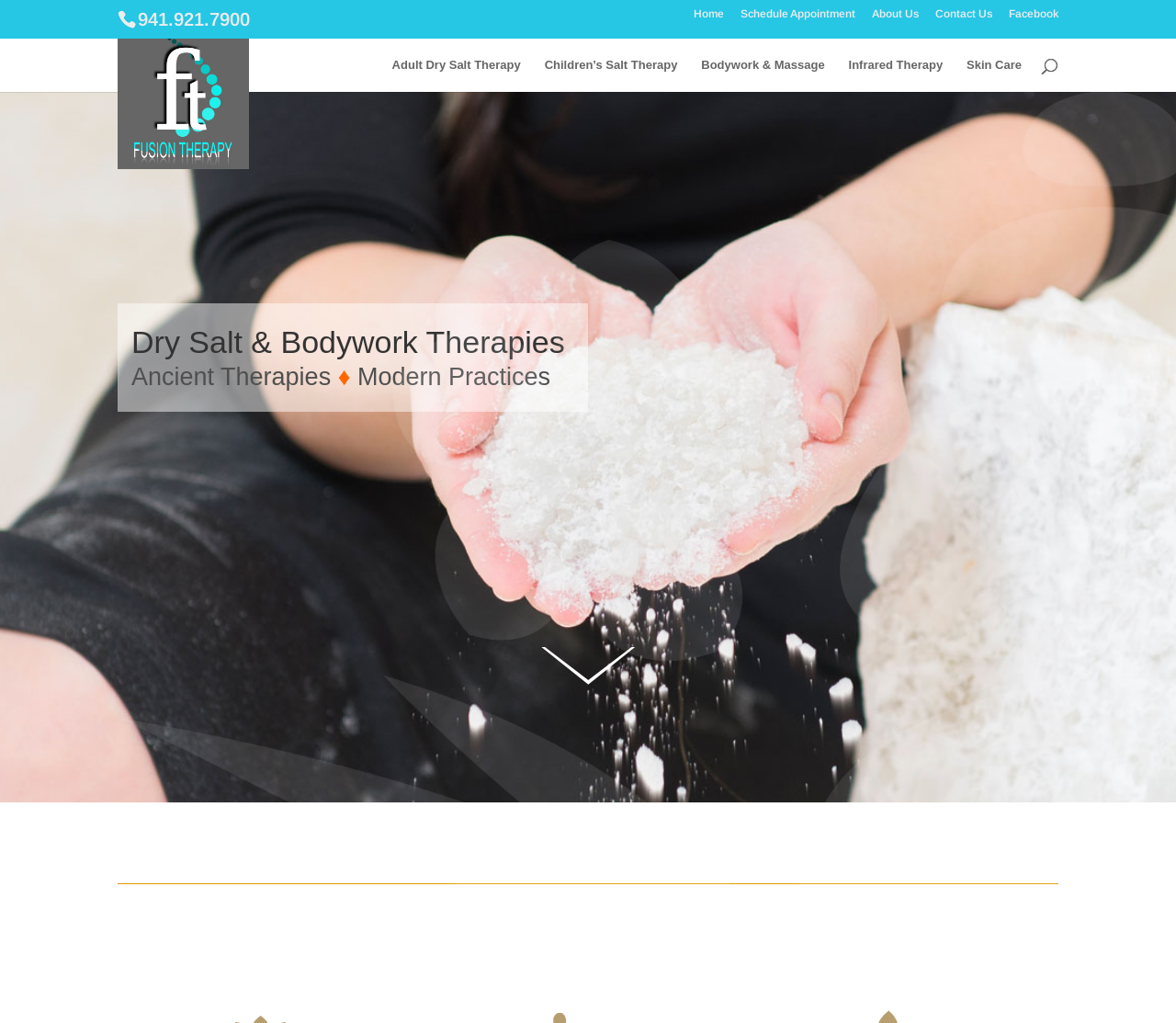Identify and provide the title of the webpage.

Dry Salt & Bodywork Therapies